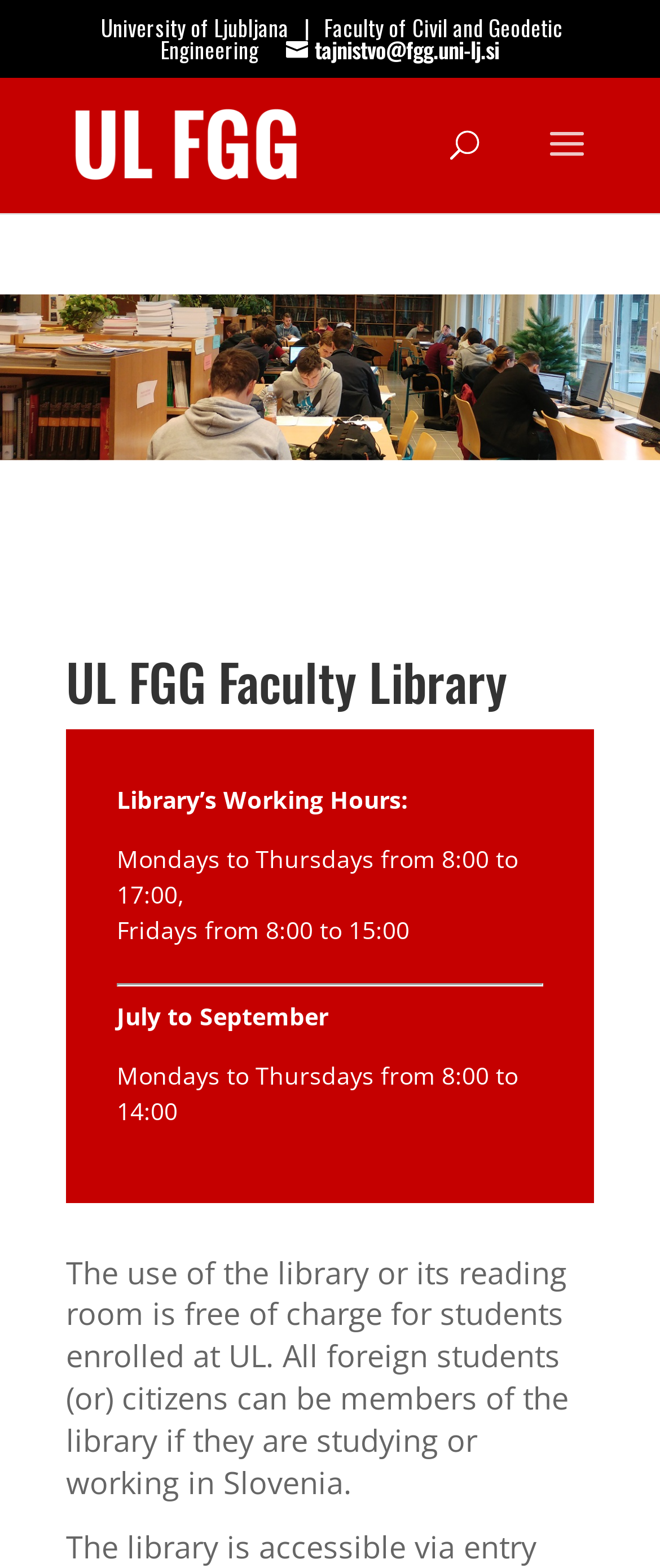What is the name of the faculty?
Answer the question with a detailed explanation, including all necessary information.

I found the answer by looking at the link element with the text 'Faculty of Civil and Geodetic Engineering' which is located at the top of the webpage, indicating that it is the name of the faculty.